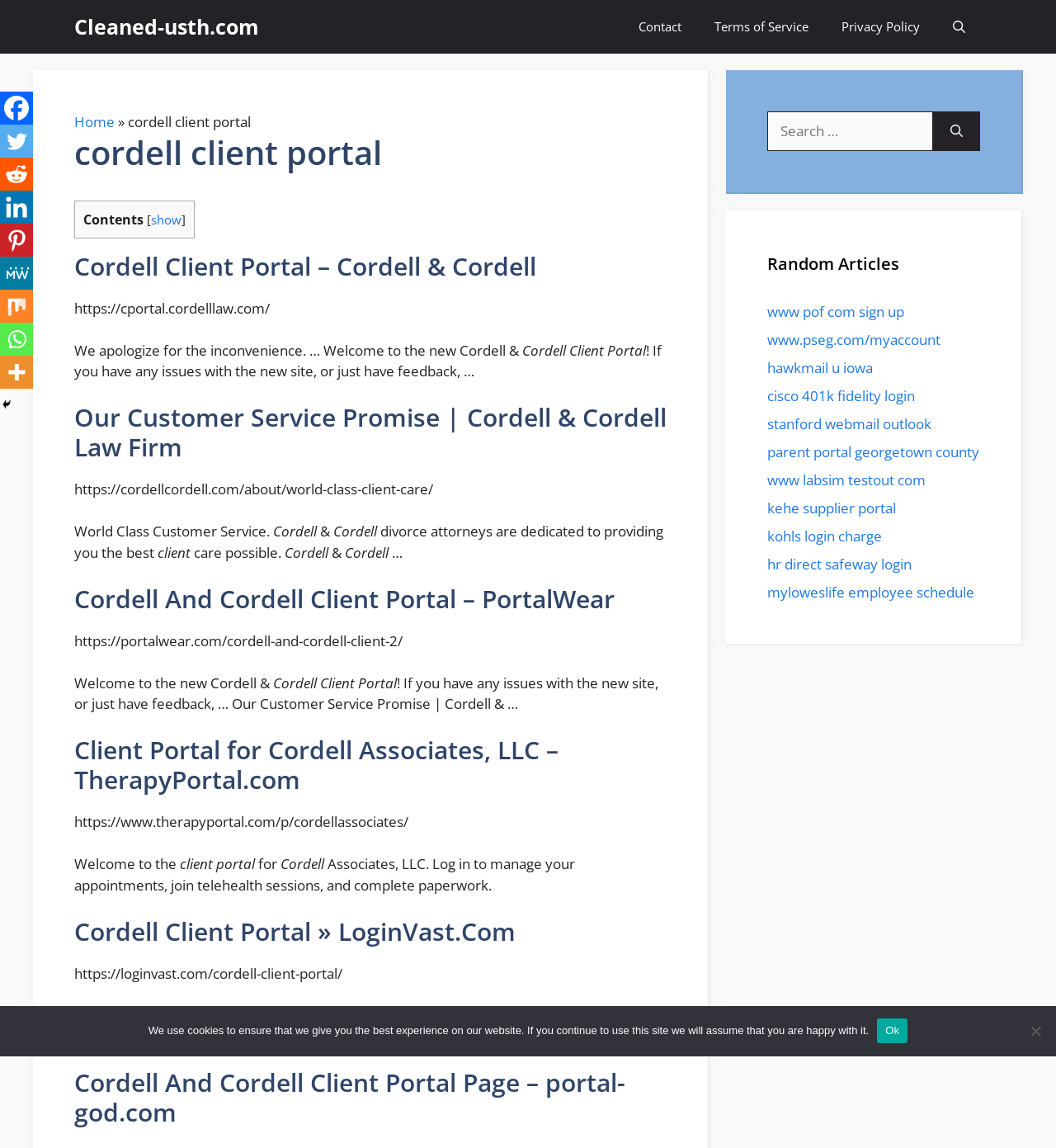By analyzing the image, answer the following question with a detailed response: What is the name of the law firm?

The name of the law firm can be found in the heading 'Cordell Client Portal – Cordell & Cordell' which is located at the top of the webpage.